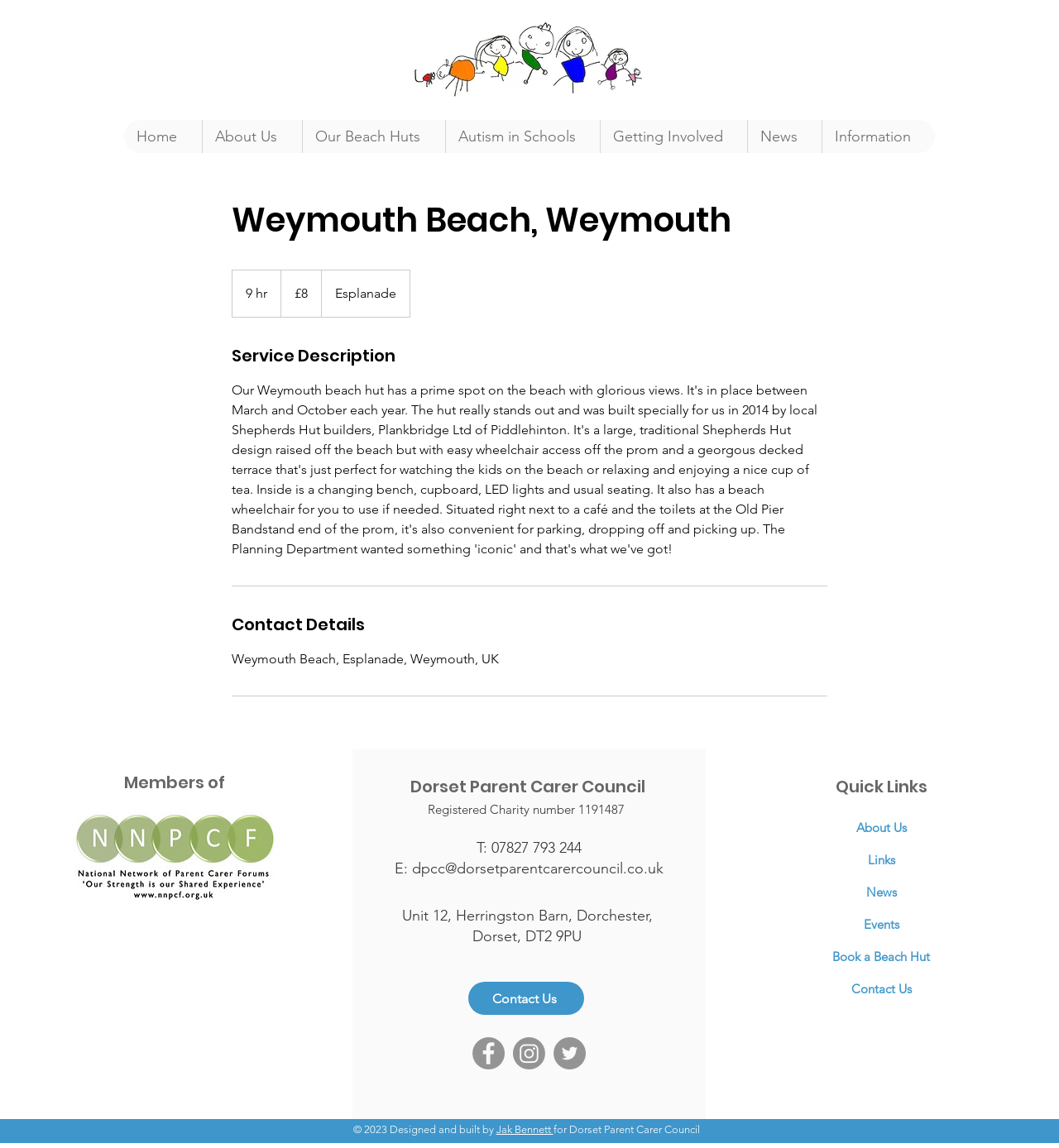Summarize the contents and layout of the webpage in detail.

This webpage is about Weymouth Beach, Weymouth, and Dorset Parent Carer Council. At the top, there is a logo of Dorset Parent Carer Council, accompanied by a navigation menu with links to various sections of the website, including Home, About Us, Our Beach Huts, Autism in Schools, Getting Involved, News, and Information.

Below the navigation menu, there is a main section that provides details about Weymouth Beach, Weymouth. This section is divided into several parts, including a heading, service description, and contact details. The heading "Weymouth Beach, Weymouth" is prominently displayed, followed by some static text providing information about the beach, such as its location and price. There is also a separator line that separates the service description from the contact details.

In the contact details section, there is an address, phone number, and email address provided. Additionally, there are links to social media platforms, including Facebook, Instagram, and Twitter.

At the bottom of the page, there is a section with quick links to various parts of the website, including About Us, Links, News, Events, Book a Beach Hut, and Contact Us. There is also a copyright notice and a credit to the designer and builder of the website, Jak Bennett.

Throughout the page, there are several images, including the logo of Dorset Parent Carer Council, the NNPCF Member Logo, and icons for social media platforms. The overall layout is organized, with clear headings and concise text, making it easy to navigate and find information.